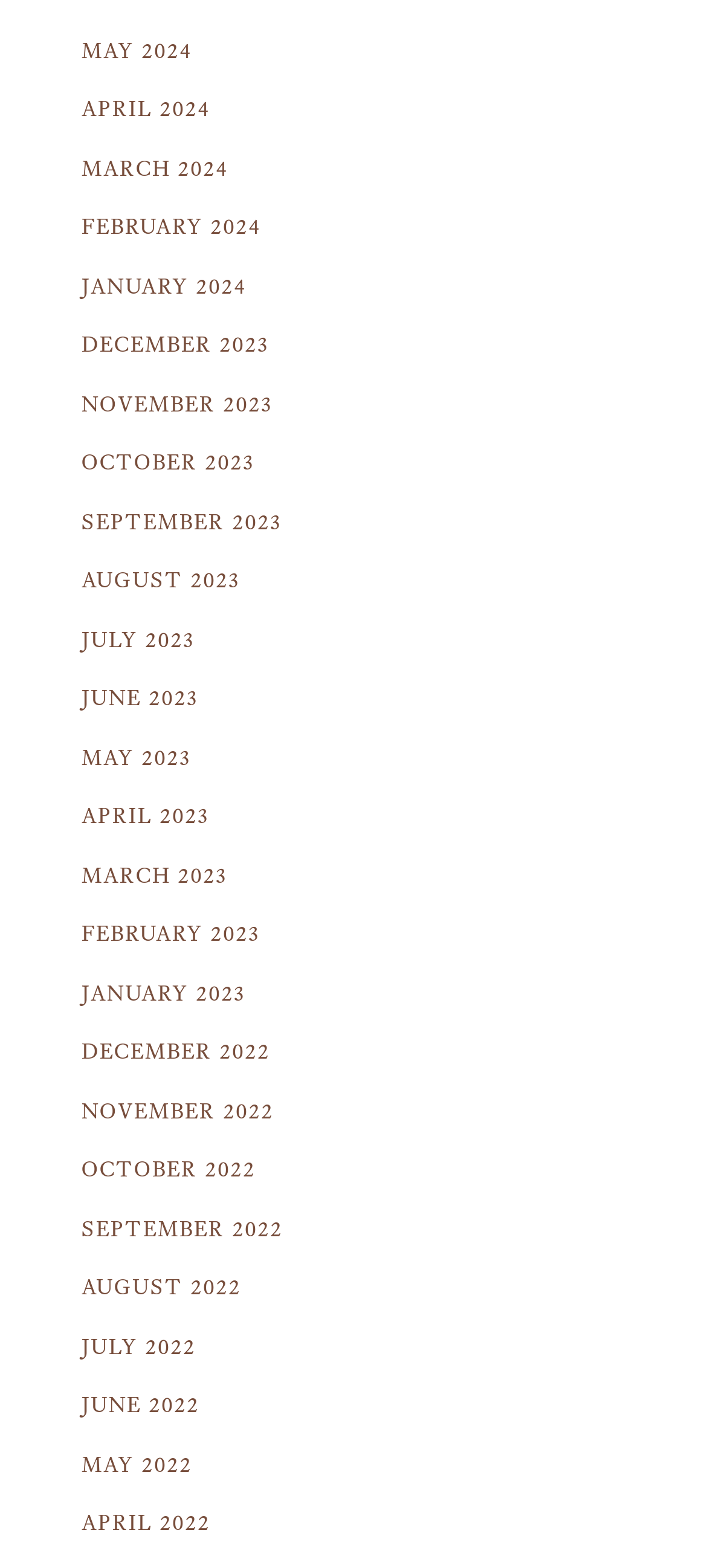Please identify the bounding box coordinates of the element's region that needs to be clicked to fulfill the following instruction: "view MAY 2024". The bounding box coordinates should consist of four float numbers between 0 and 1, i.e., [left, top, right, bottom].

[0.115, 0.012, 0.272, 0.052]